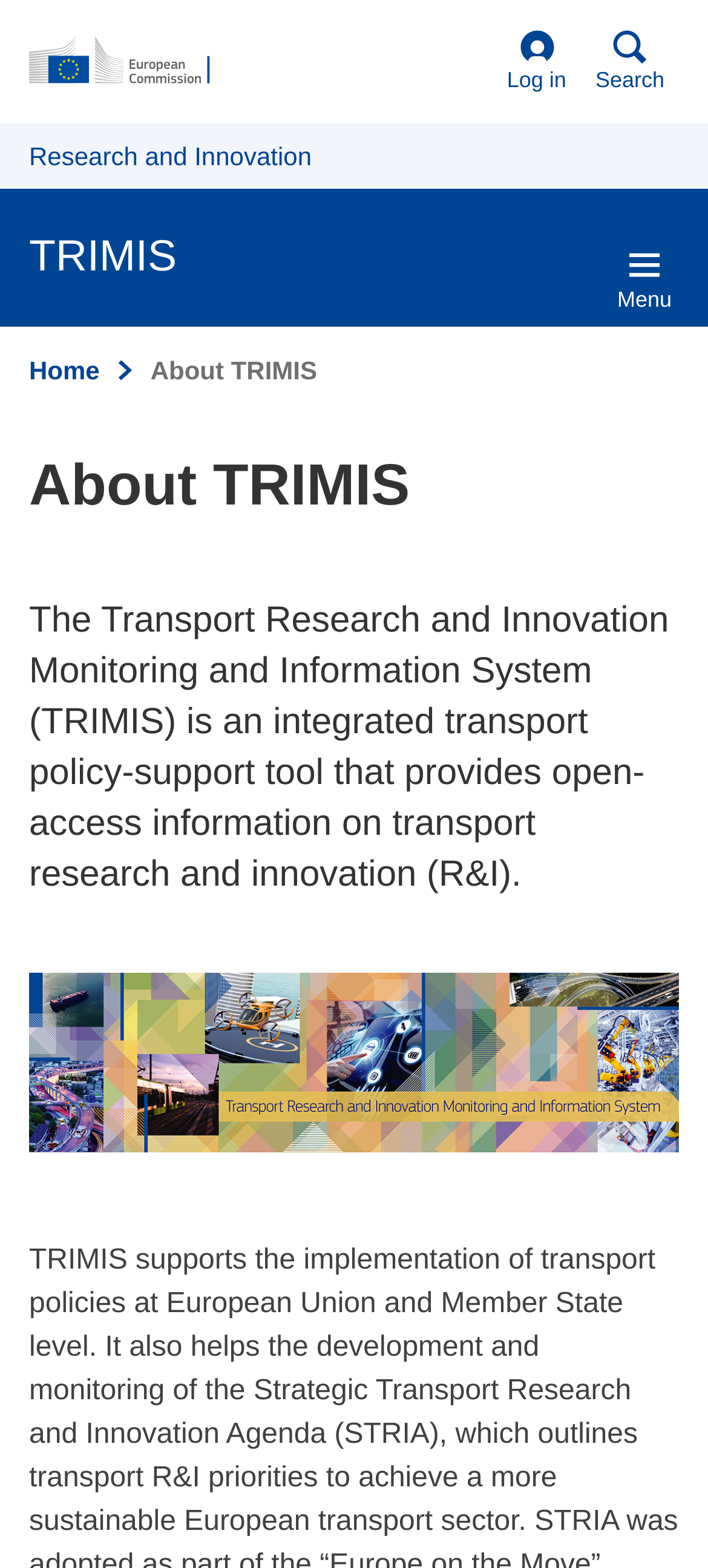Provide a brief response to the question below using one word or phrase:
Is the search function expanded?

No